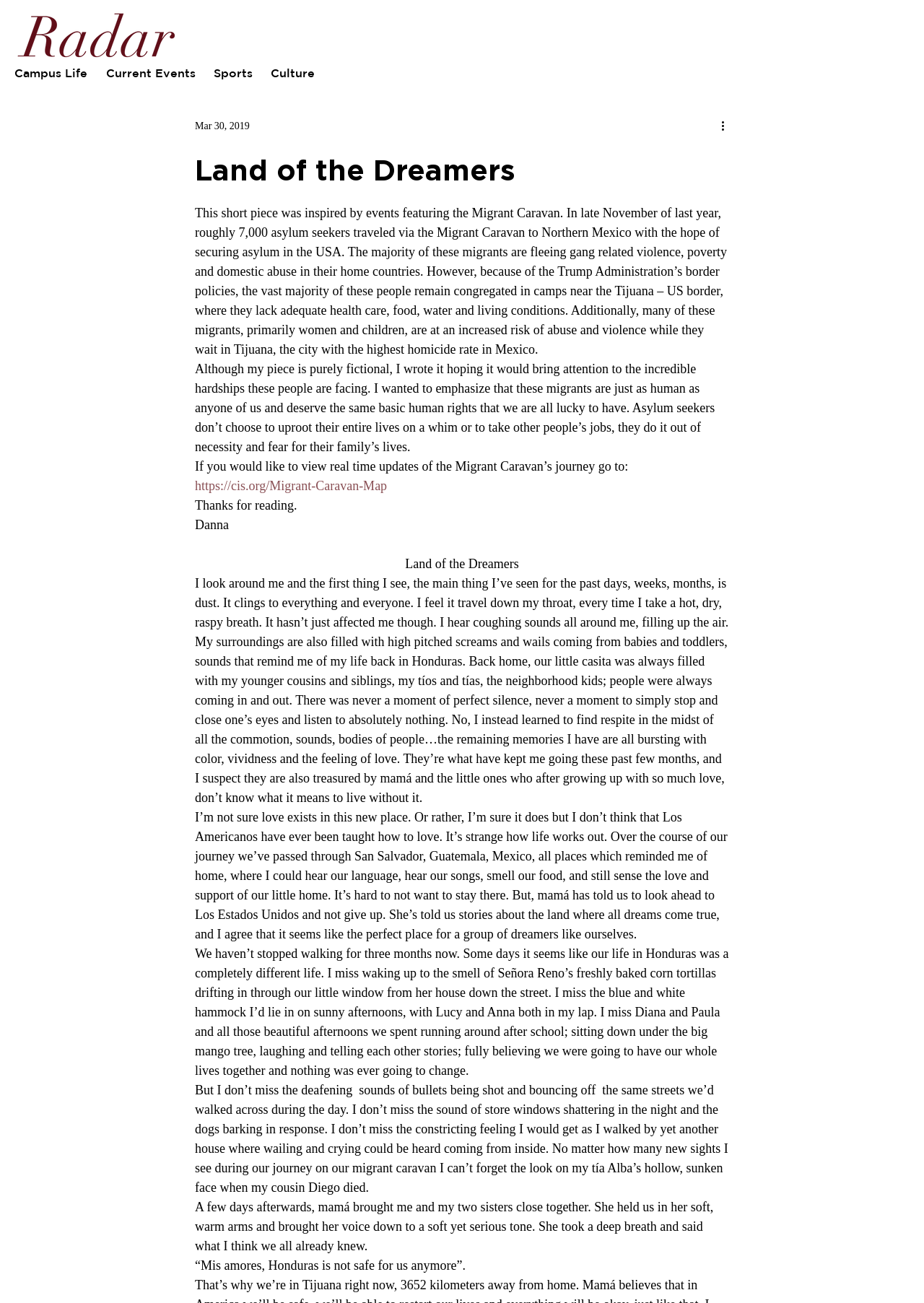What is the topic of the article?
Based on the visual details in the image, please answer the question thoroughly.

The article is about the Migrant Caravan, as mentioned in the first sentence, and it discusses the hardships faced by asylum seekers traveling to the US-Mexico border.